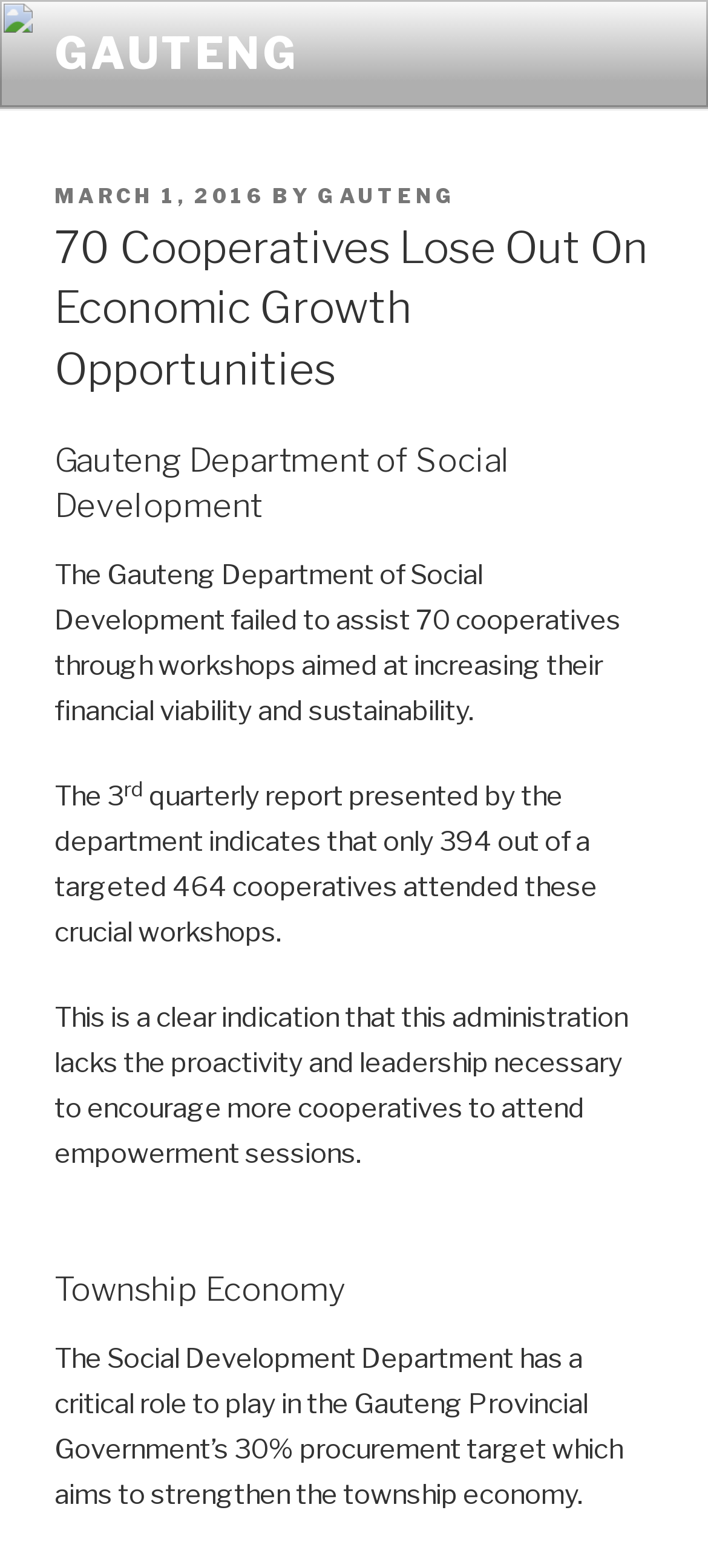Can you give a detailed response to the following question using the information from the image? What is the target of the Gauteng Provincial Government’s procurement?

The answer can be found in the static text 'The Social Development Department has a critical role to play in the Gauteng Provincial Government’s 30% procurement target which aims to strengthen the township economy.' which is a sub-element of the root element. This text is located at the bottom of the webpage, providing information about the government's procurement target.